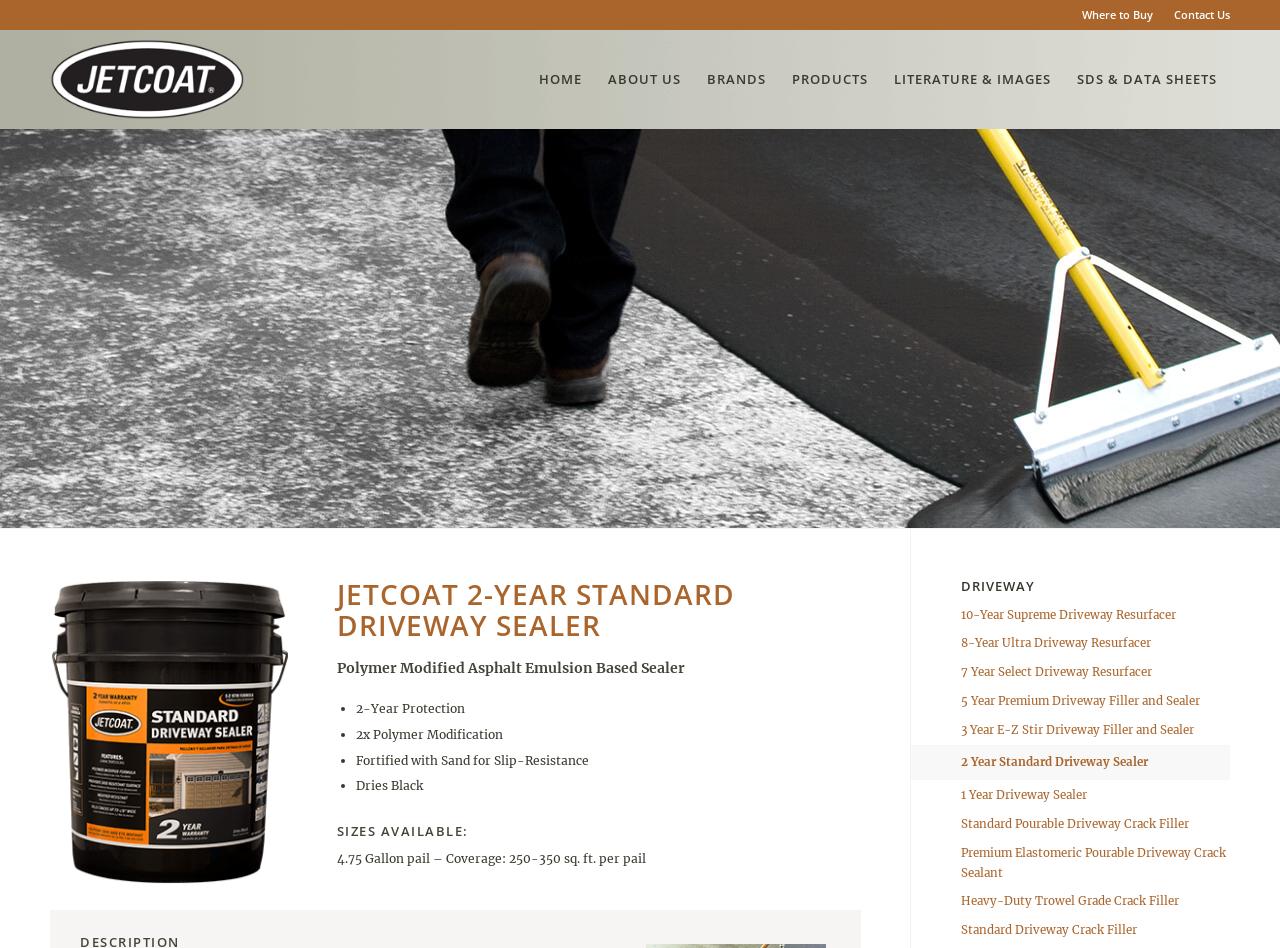Locate the bounding box coordinates of the element's region that should be clicked to carry out the following instruction: "Click on the 'HOME' link". The coordinates need to be four float numbers between 0 and 1, i.e., [left, top, right, bottom].

[0.411, 0.031, 0.465, 0.136]